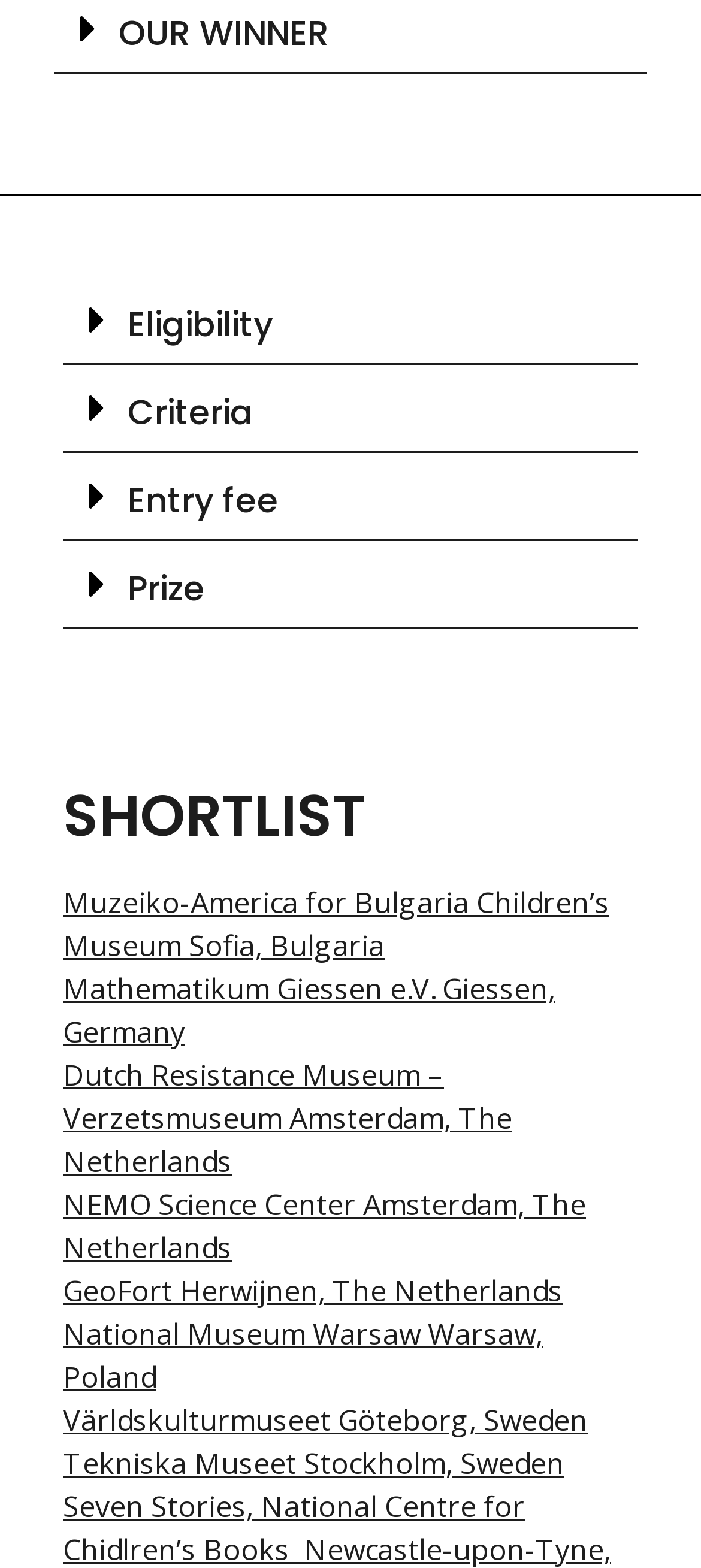How many shortlisted museums are there?
Please respond to the question with as much detail as possible.

I counted the number of links with museum names, and there are 9 of them, each with a corresponding location.